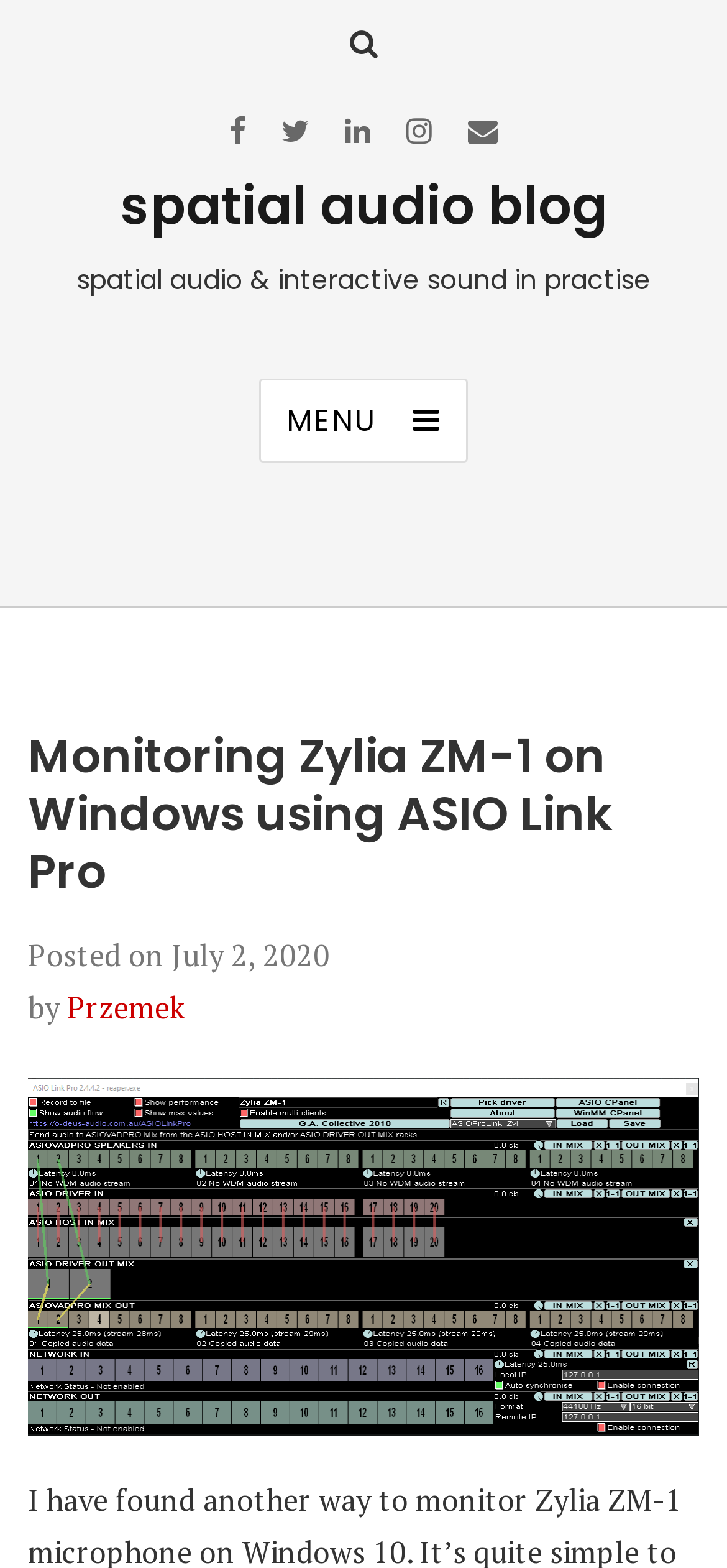What is the blog's focus?
Refer to the image and give a detailed answer to the query.

Based on the webpage's title and the static text 'spatial audio & interactive sound in practise', it can be inferred that the blog's focus is on spatial audio.